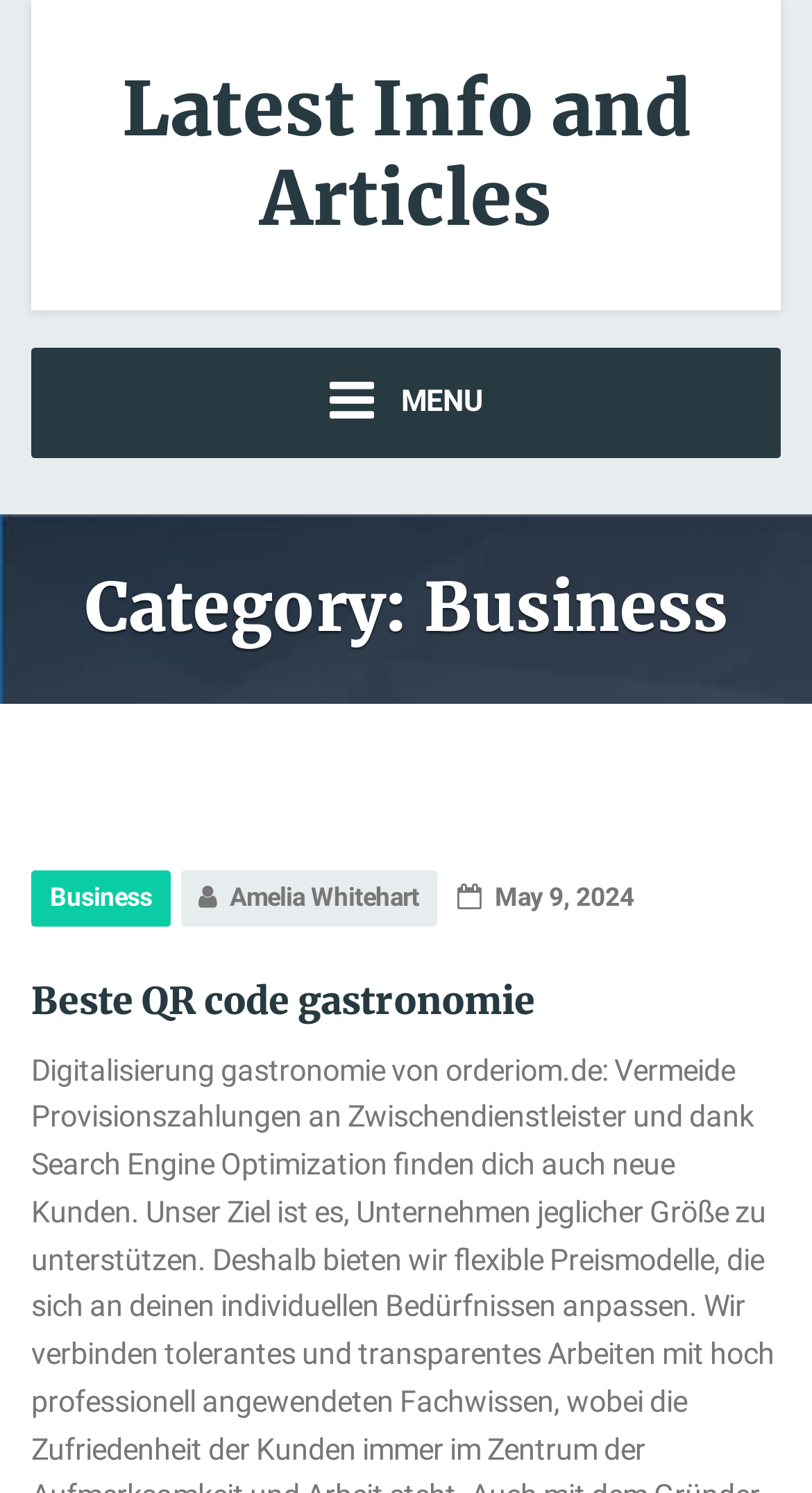What is the title of the current article?
Give a one-word or short-phrase answer derived from the screenshot.

Beste QR code gastronomie